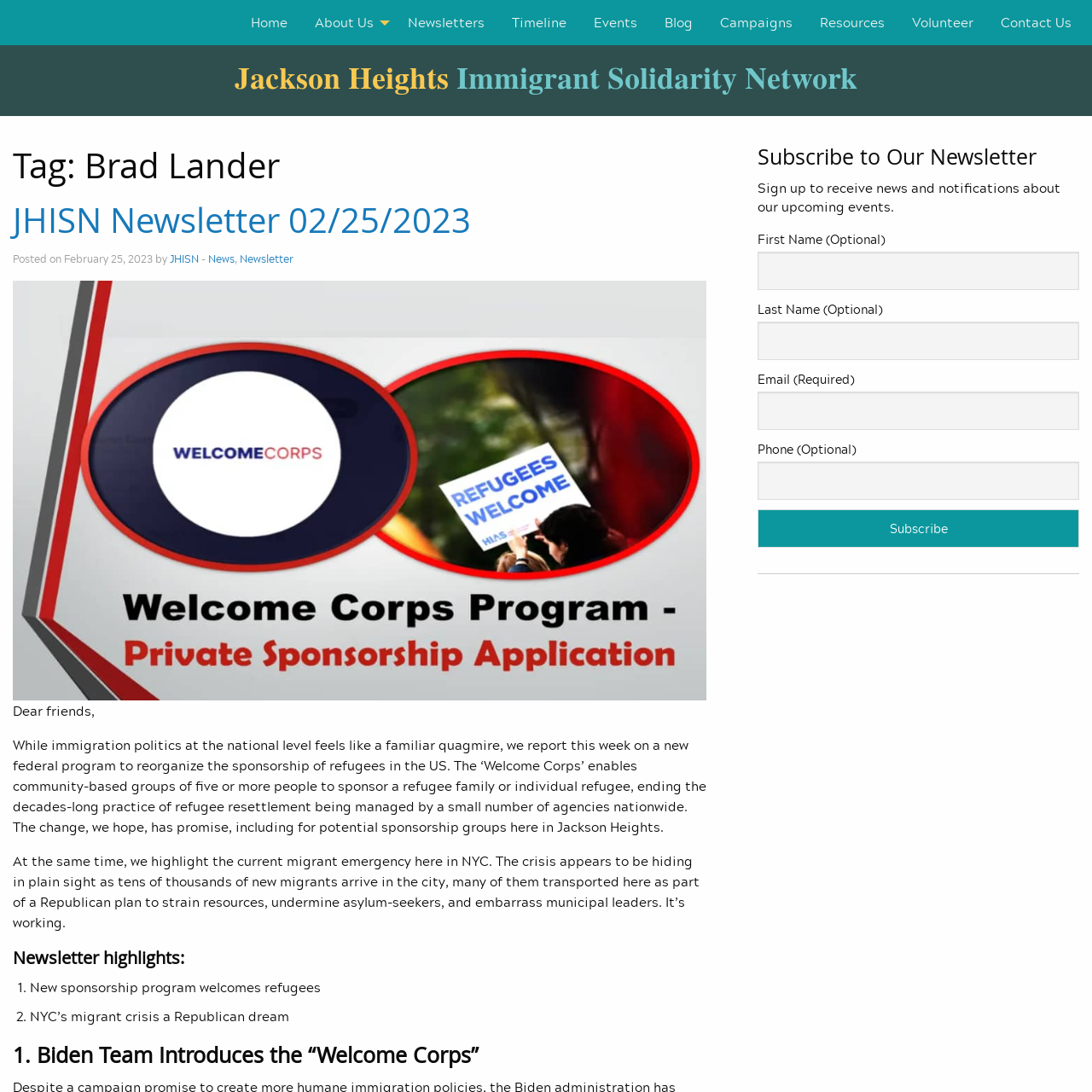Offer a meticulous caption that includes all visible features of the webpage.

The webpage is an archive of Brad Lander, featuring news and updates from the Jackson Heights Immigrant Solidarity Network. At the top, there is a horizontal menu bar with 10 menu items, including "Home", "About Us", "Newsletters", "Timeline", "Events", "Blog", "Campaigns", "Resources", "Volunteer", and "Contact Us". 

Below the menu bar, there is a heading that reads "Jackson Heights Immigrant Solidarity Network" followed by a subheading "Tag: Brad Lander". 

The main content of the page is a newsletter article, which starts with a heading "JHISN Newsletter 02/25/2023" and is followed by a brief description and a link to the newsletter. The article discusses a new federal program called "Welcome Corps" that enables community-based groups to sponsor refugees in the US, and highlights the current migrant emergency in NYC.

The newsletter article is divided into sections, including "Newsletter highlights" which lists two points: "New sponsorship program welcomes refugees" and "NYC’s migrant crisis a Republican dream". 

On the right side of the page, there is a section to subscribe to the newsletter, with a heading "Subscribe to Our Newsletter" and a brief description. Below this, there is a form to fill out with fields for first name, last name, email, and phone number, and a "Subscribe" button.

Overall, the webpage provides information and updates on immigration news and events, with a focus on the Jackson Heights community.